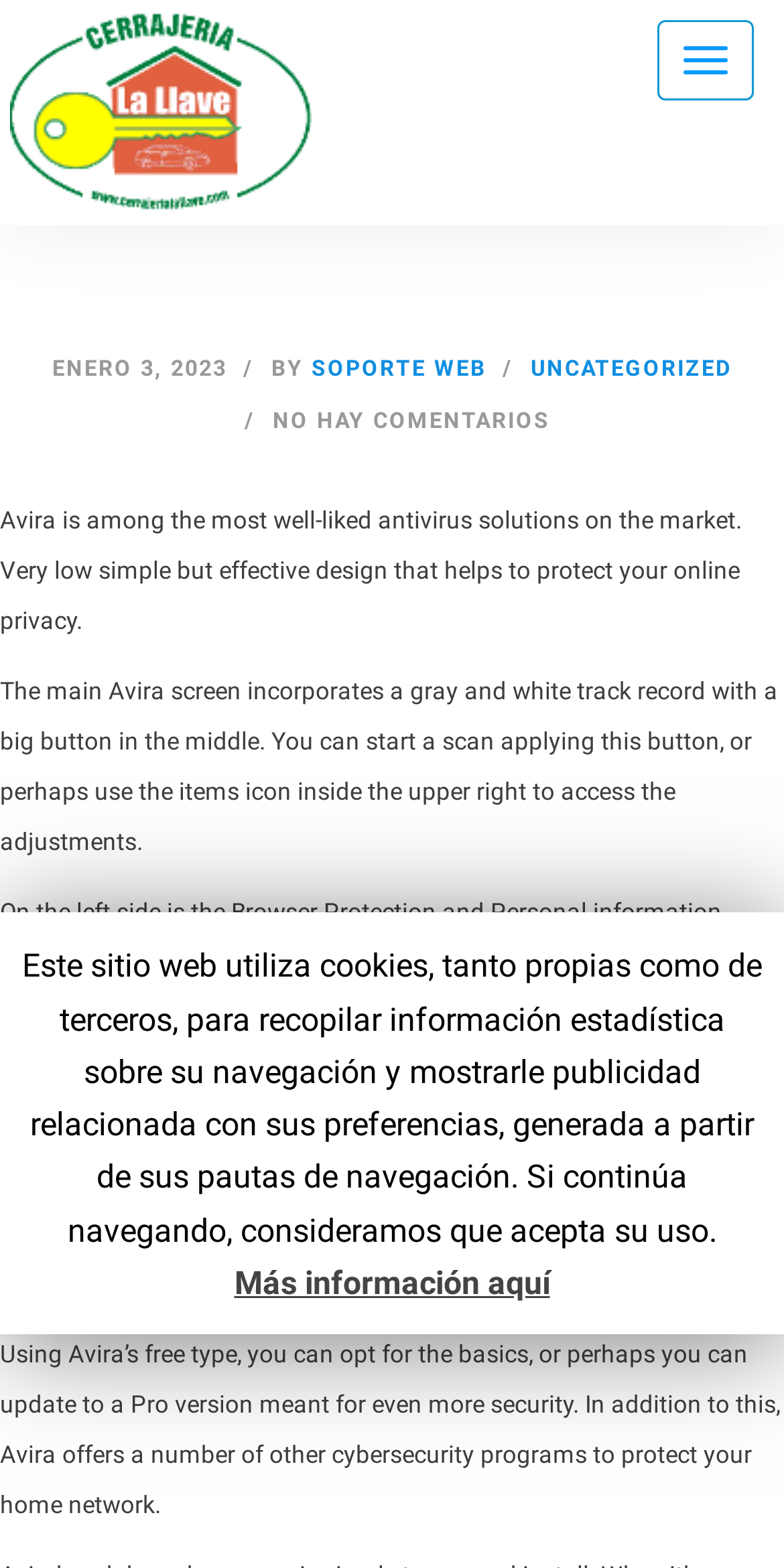Predict the bounding box coordinates for the UI element described as: "https://avirareview.com/what-does-pc-matic-cost". The coordinates should be four float numbers between 0 and 1, presented as [left, top, right, bottom].

[0.0, 0.669, 0.677, 0.687]